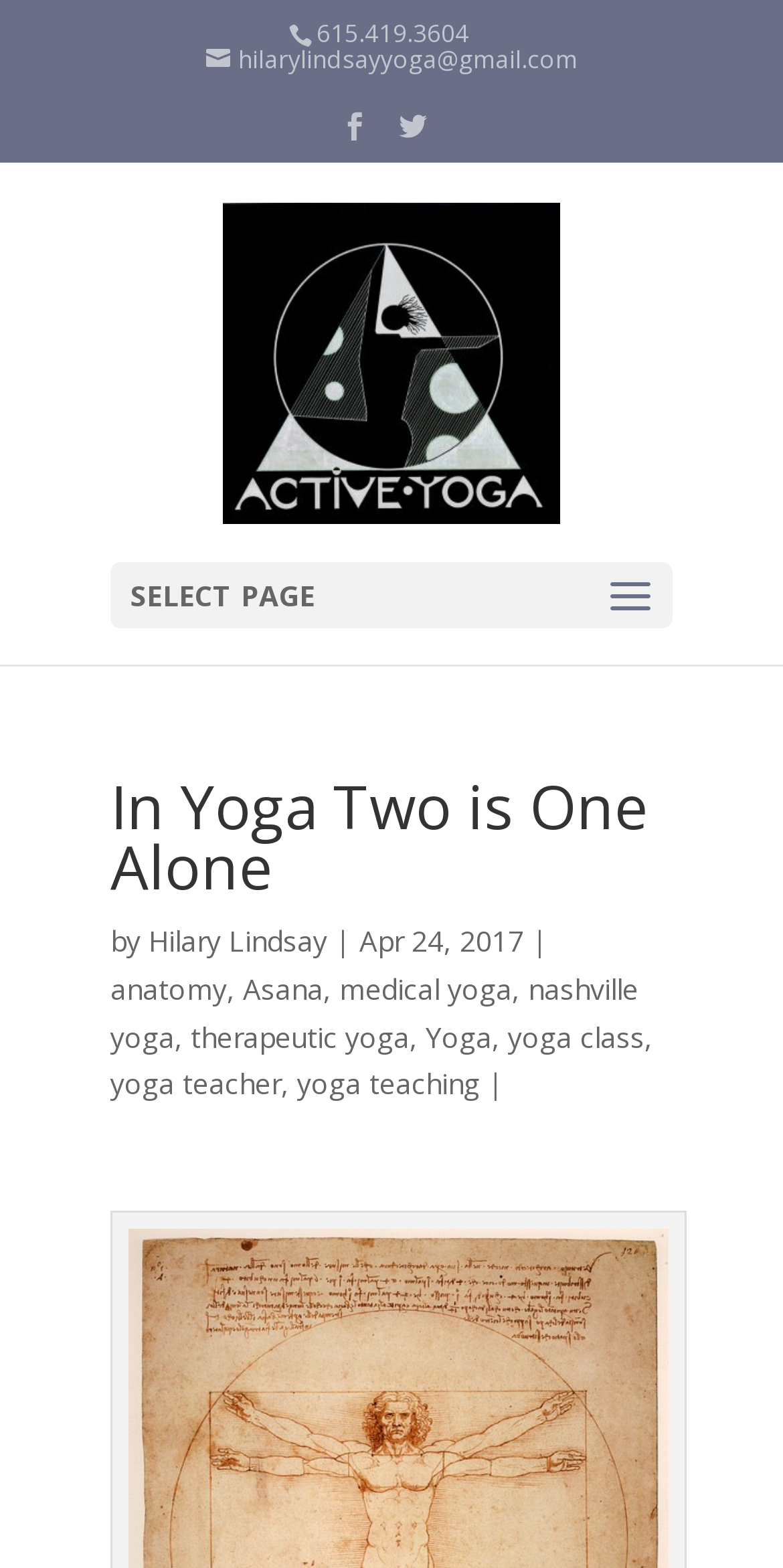What is the name of the person associated with the webpage?
Using the image, give a concise answer in the form of a single word or short phrase.

Hilary Lindsay